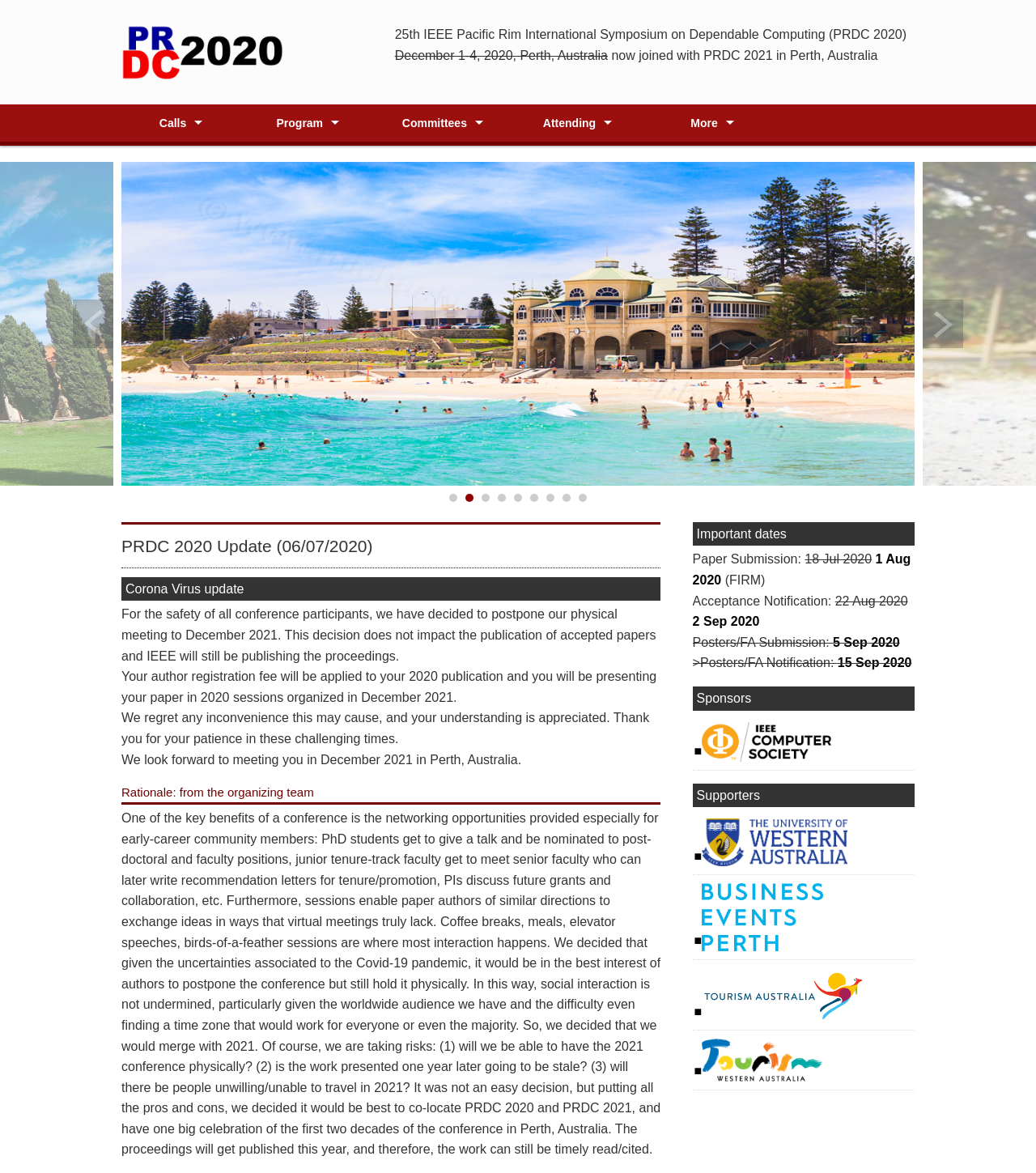Locate the bounding box coordinates for the element described below: "alt="BEP logo"". The coordinates must be four float values between 0 and 1, formatted as [left, top, right, bottom].

[0.668, 0.746, 0.883, 0.818]